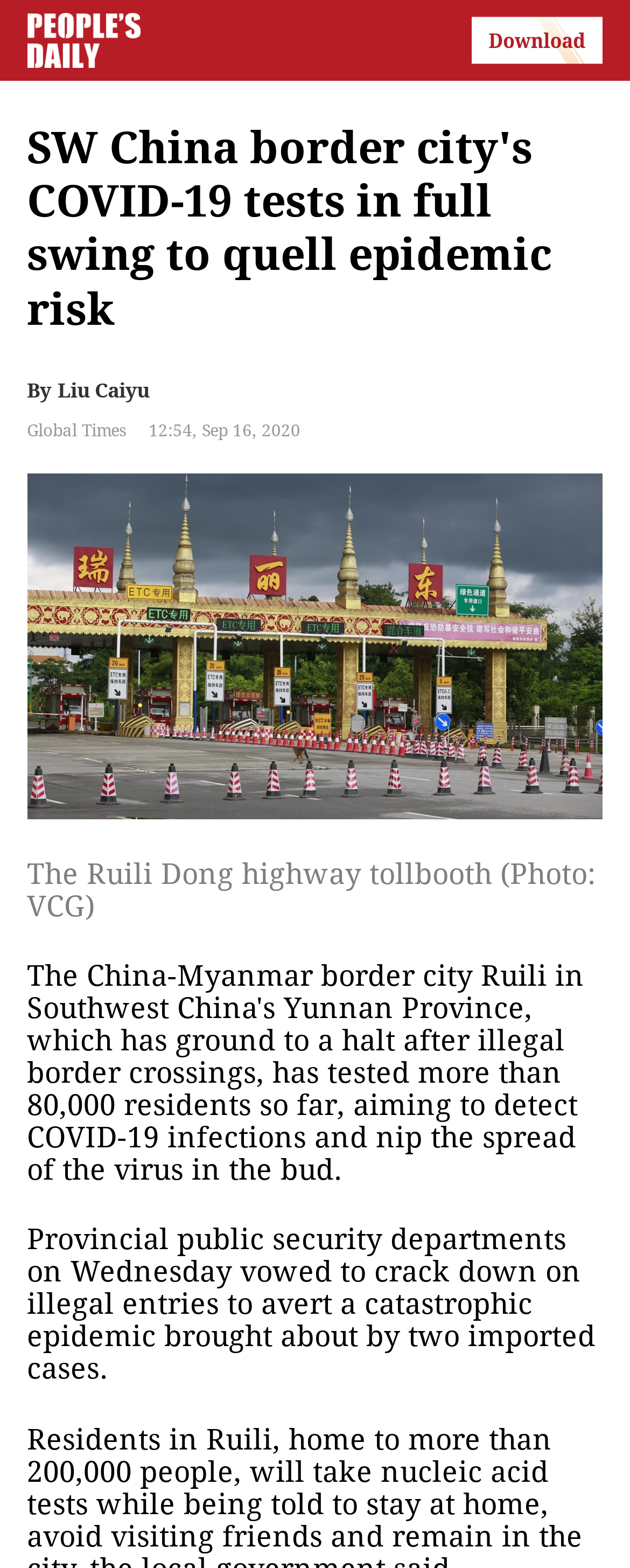Give a one-word or short phrase answer to the question: 
What is the source of the photo?

VCG